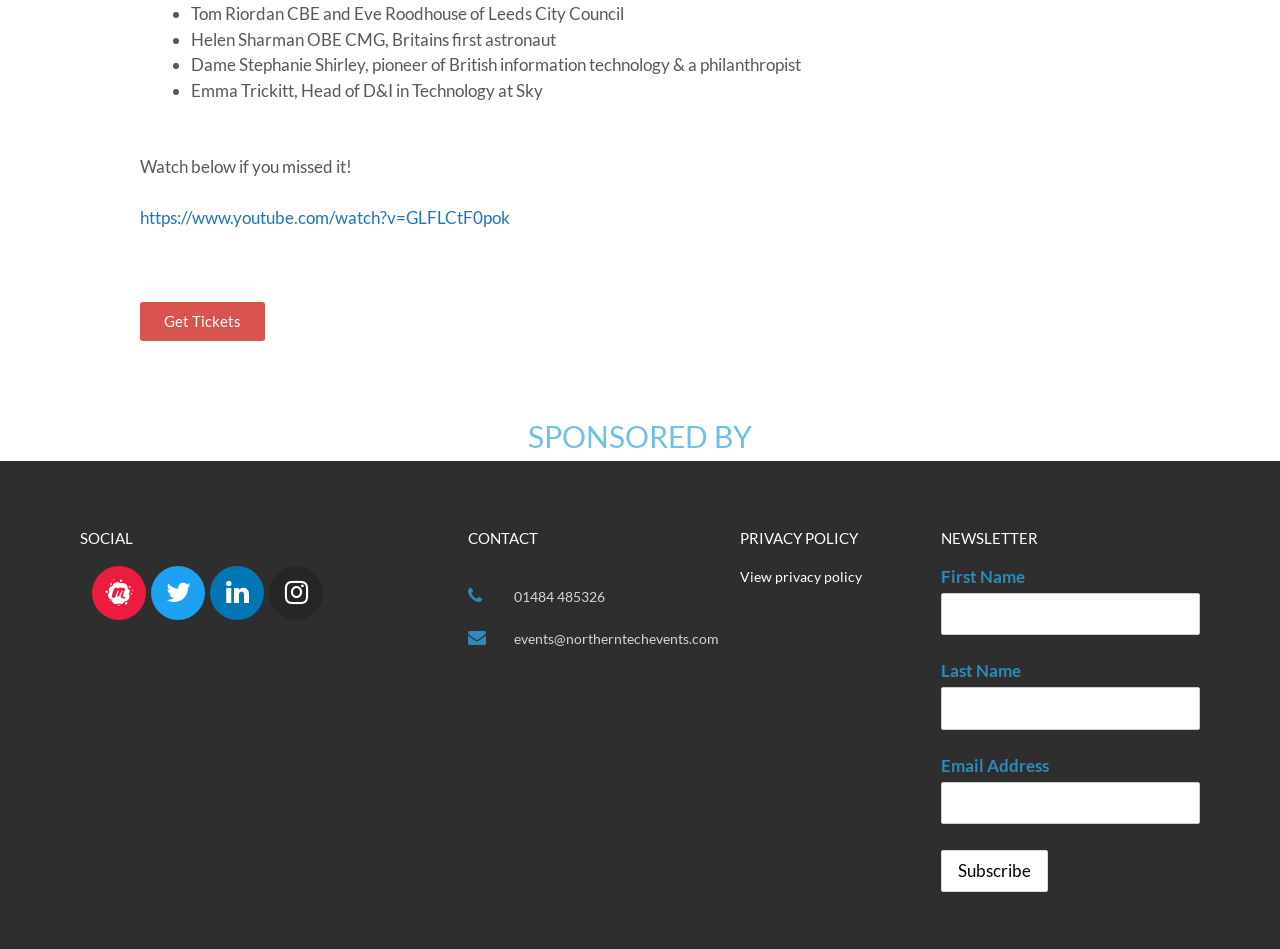Please mark the clickable region by giving the bounding box coordinates needed to complete this instruction: "Get tickets".

[0.109, 0.318, 0.207, 0.359]